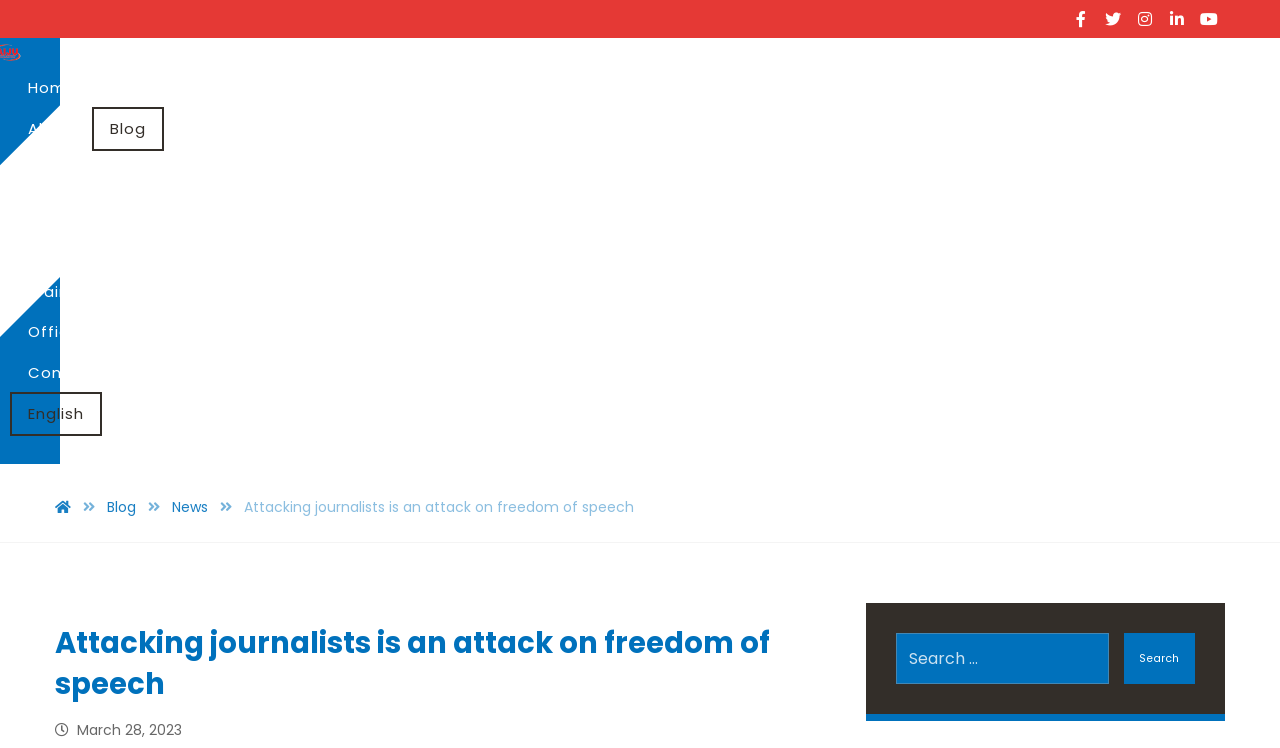Specify the bounding box coordinates of the area to click in order to execute this command: 'Check the latest news'. The coordinates should consist of four float numbers ranging from 0 to 1, and should be formatted as [left, top, right, bottom].

[0.134, 0.239, 0.162, 0.266]